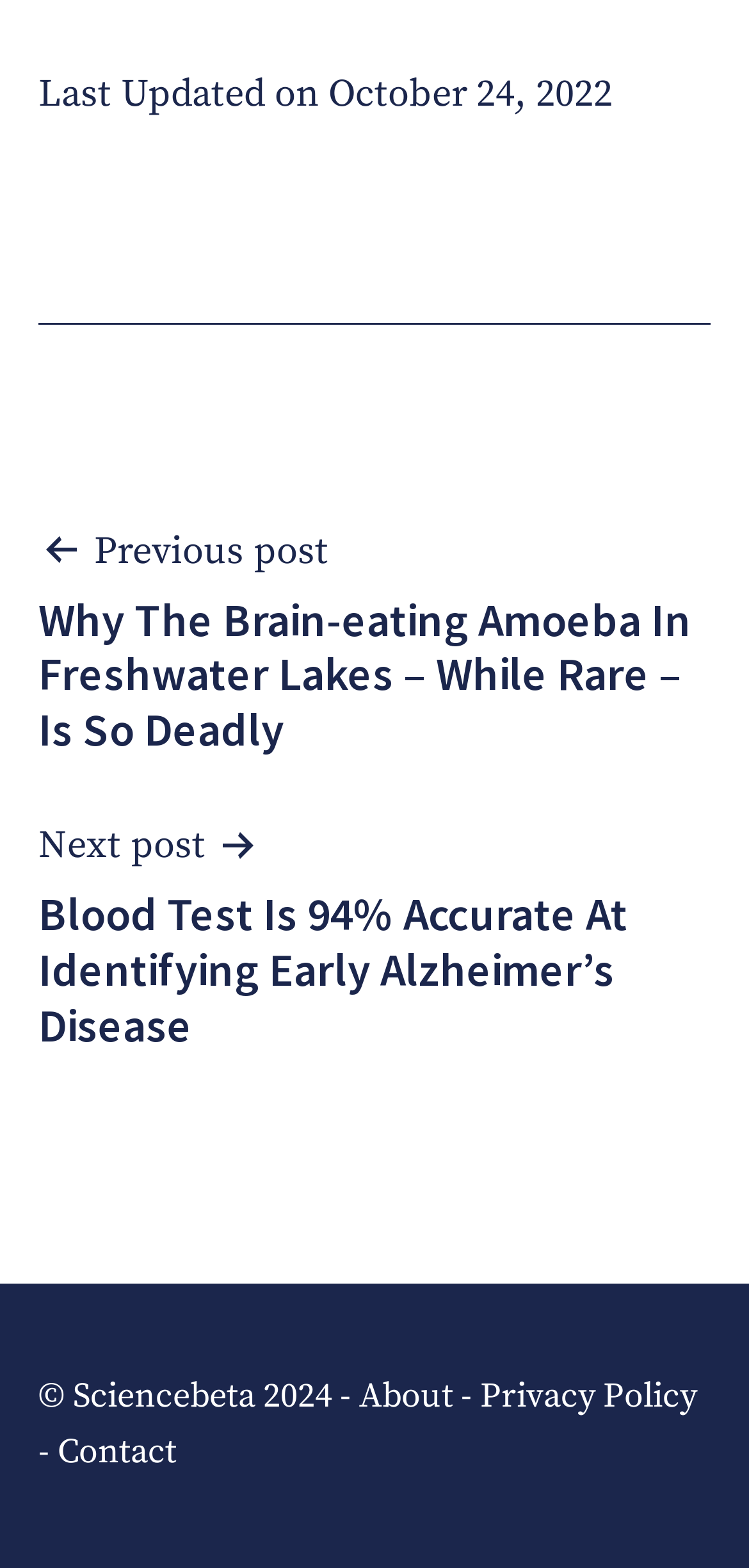What is the title of the next post?
Please analyze the image and answer the question with as much detail as possible.

The title of the next post can be found in the post navigation section, where it says 'Next post Blood Test Is 94% Accurate At Identifying Early Alzheimer’s Disease'.